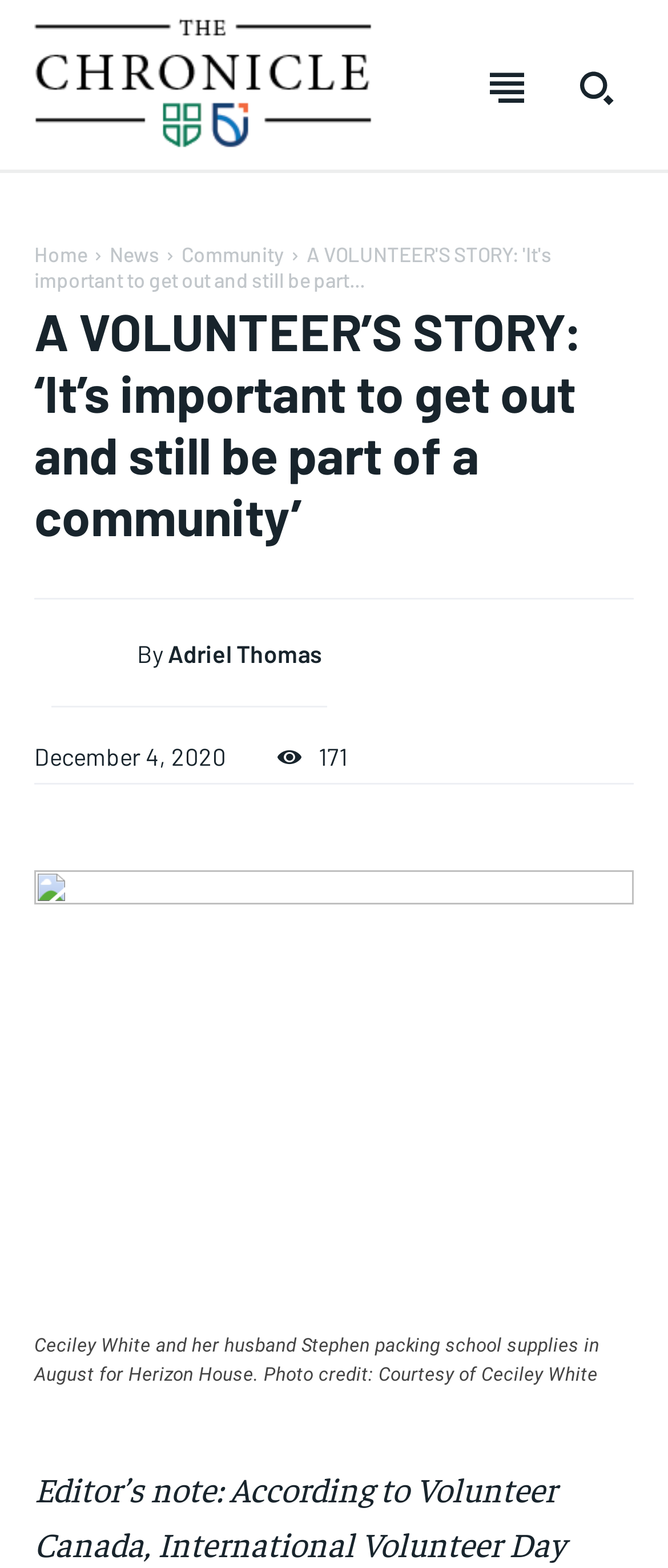How many links are available in the navigation menu?
Based on the image, provide a one-word or brief-phrase response.

12